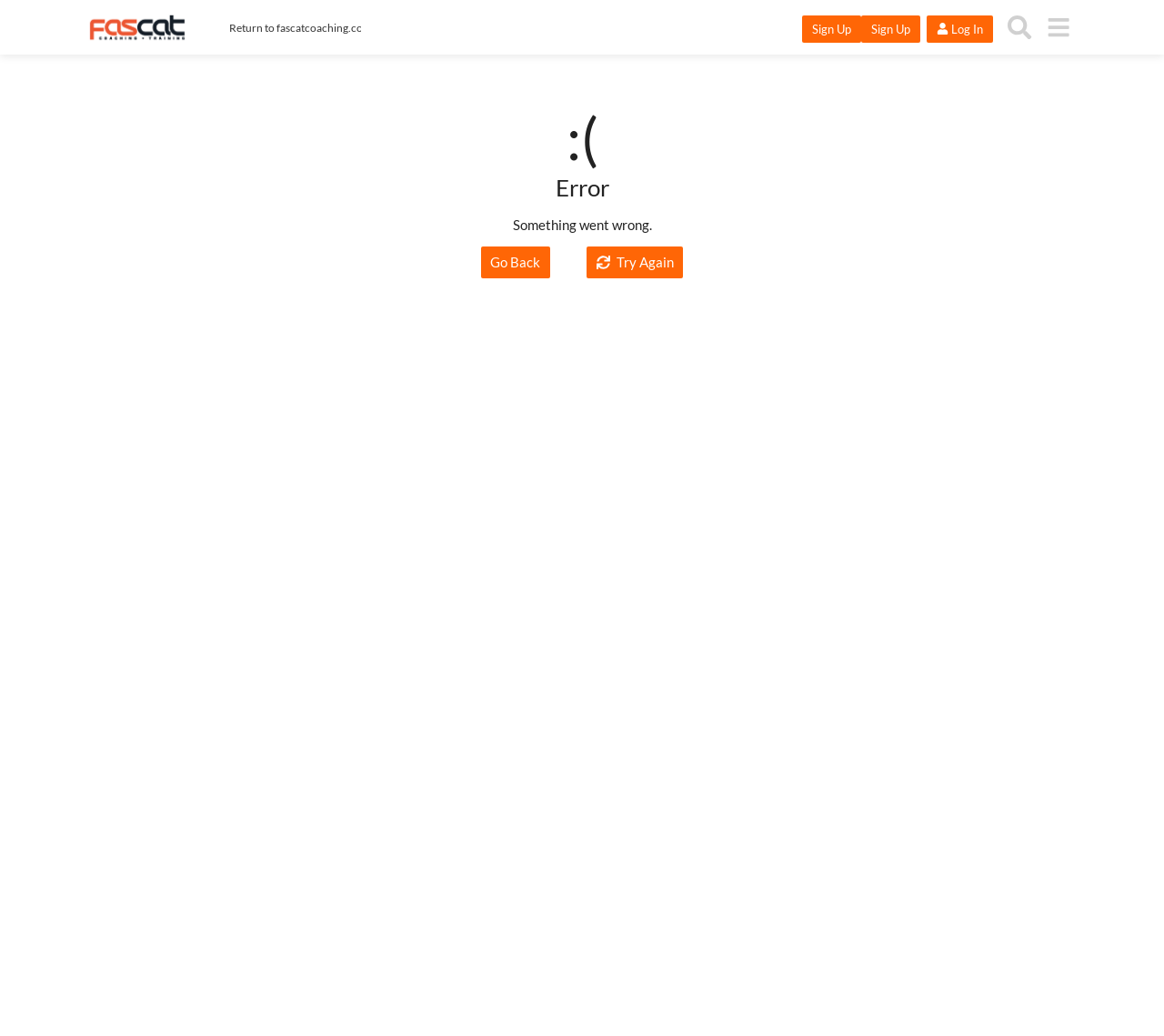Find and indicate the bounding box coordinates of the region you should select to follow the given instruction: "Go back to the previous page".

[0.413, 0.238, 0.473, 0.268]